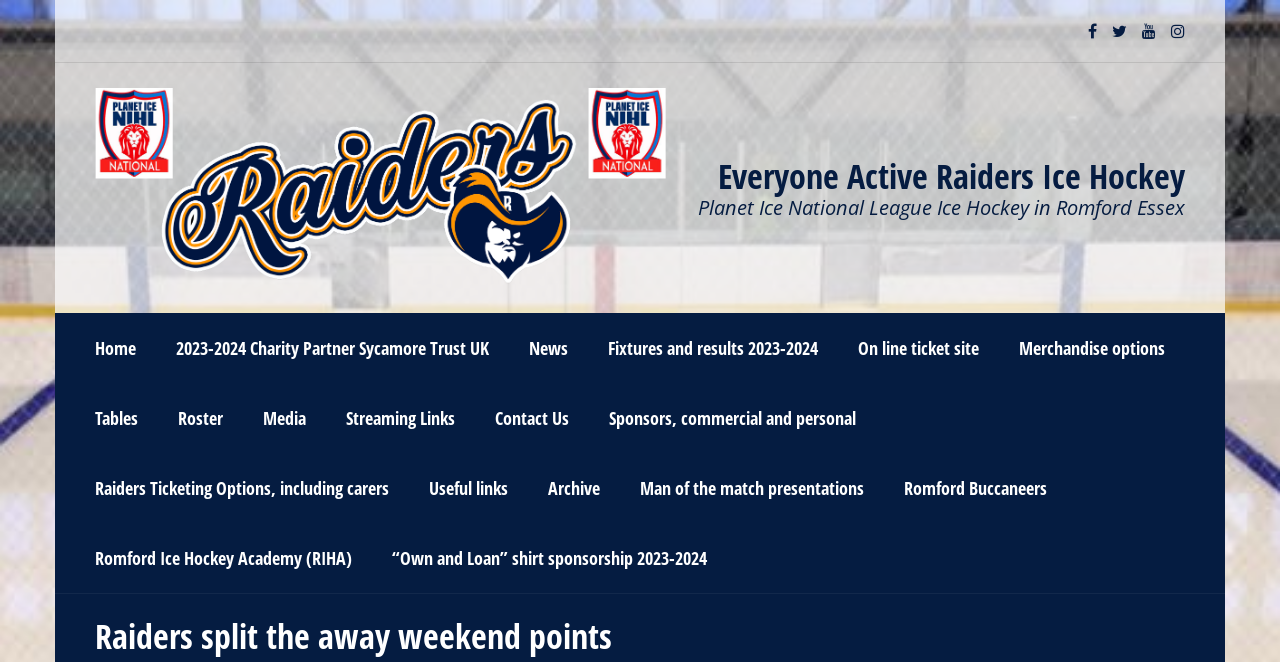Can you pinpoint the bounding box coordinates for the clickable element required for this instruction: "View Fixtures and results 2023-2024"? The coordinates should be four float numbers between 0 and 1, i.e., [left, top, right, bottom].

[0.459, 0.473, 0.655, 0.579]